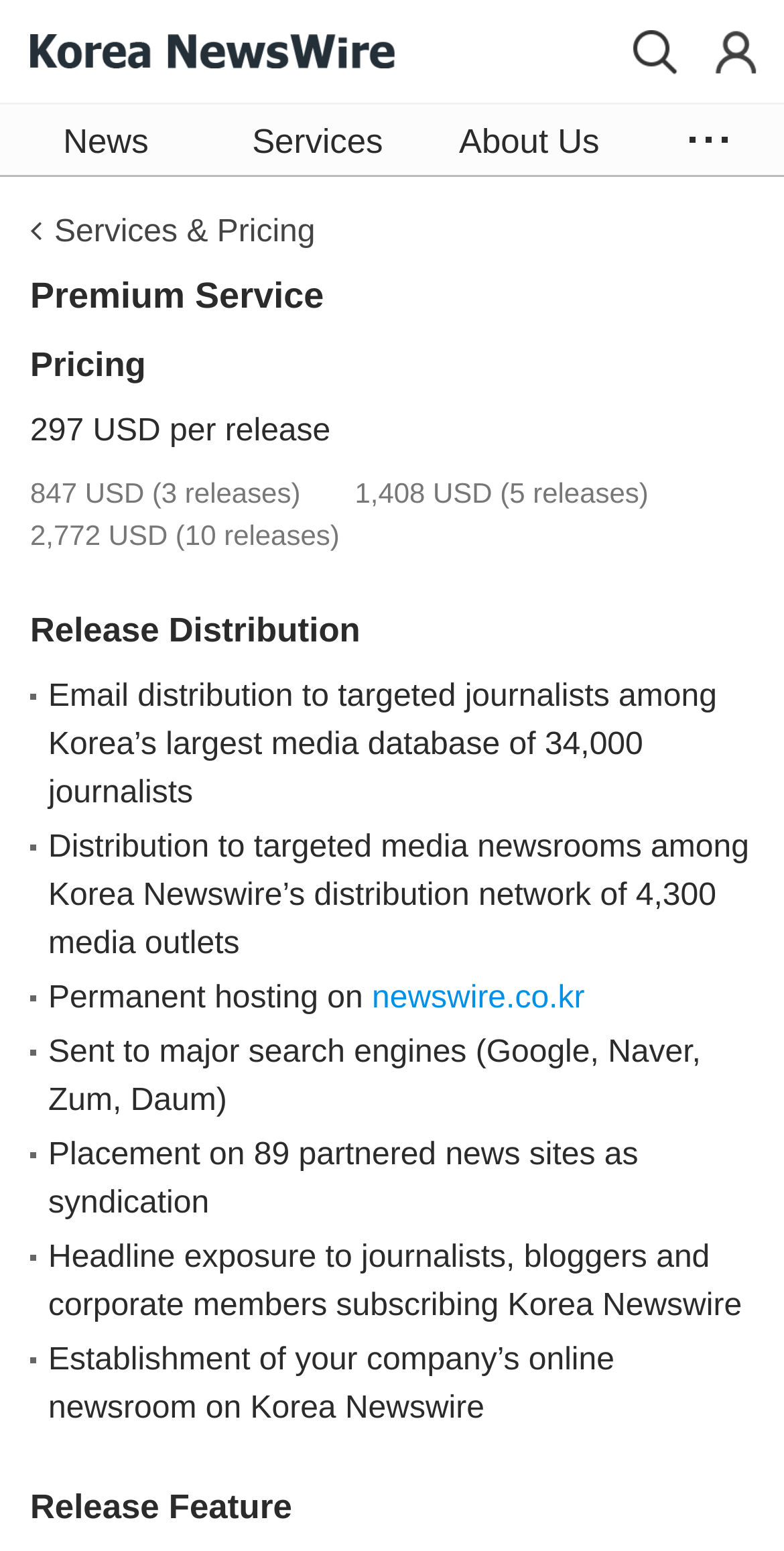Bounding box coordinates should be provided in the format (top-left x, top-left y, bottom-right x, bottom-right y) with all values between 0 and 1. Identify the bounding box for this UI element: title="Korea NewsWire"

[0.038, 0.025, 0.506, 0.047]